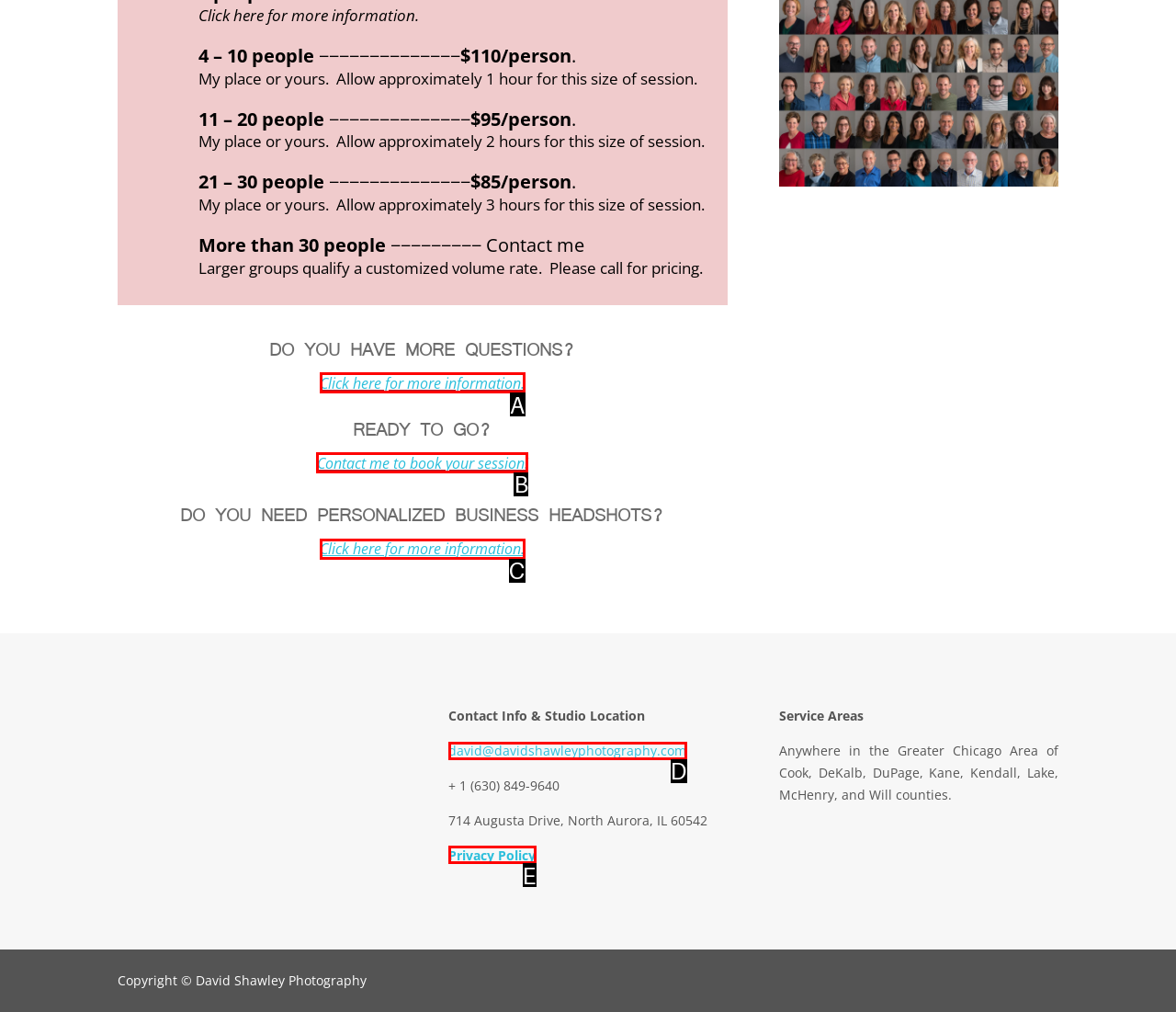Tell me which one HTML element best matches the description: Click here for more information. Answer with the option's letter from the given choices directly.

C